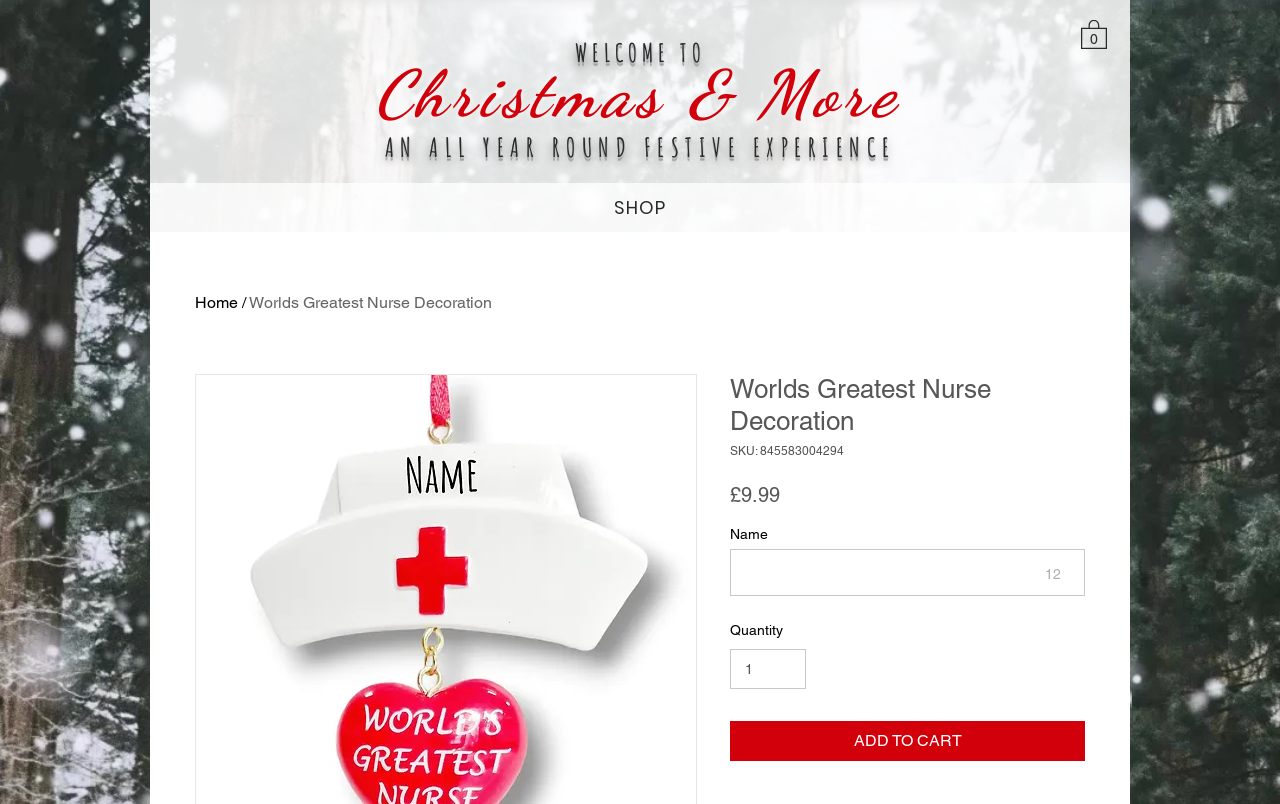Explain the webpage in detail.

This webpage is dedicated to a specific product, "Worlds Greatest Nurse Decoration", with a festive theme. At the top right corner, there is a cart button with 0 items. Below the cart button, there are three headings that span across the page, with the first one reading "WELCOME TO", the second one "Christmas & More", and the third one "AN ALL YEAR ROUND FESTIVE EXPERIENCE". 

On the left side of the page, there is a navigation menu labeled "Site" with a dropdown menu containing links to "SHOP" and "Home". The "SHOP" link is currently selected, and it displays the product details. 

The product details section takes up most of the page, with the product name "Worlds Greatest Nurse Decoration" in a large font. Below the product name, there is a heading with the same text, followed by the product's SKU number and price, £9.99. 

There are three input fields below the price: one for the product name, one for the price, and one for the quantity, which can be adjusted using a spin button. The quantity can be set between 1 and 6. 

Finally, there is an "ADD TO CART" button at the bottom of the product details section, which is prominently displayed and encourages the user to take action.